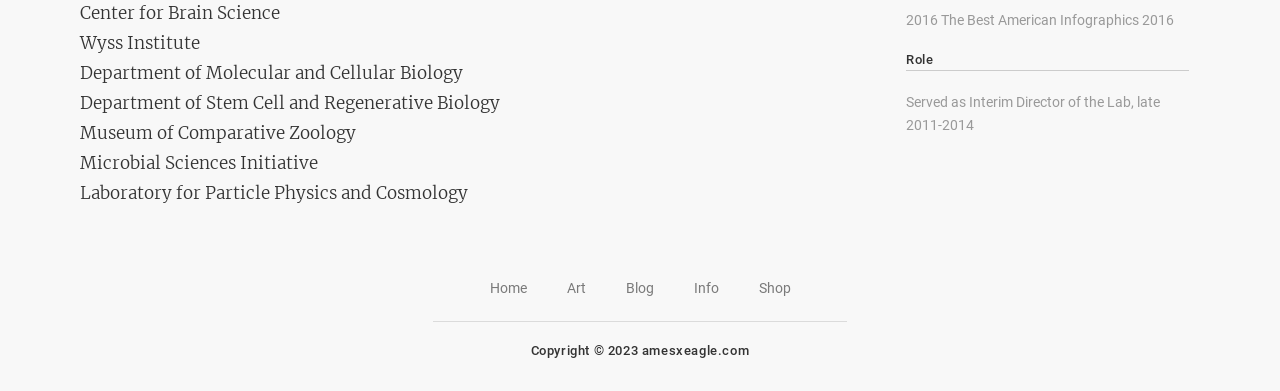Identify the bounding box for the UI element described as: "Info". Ensure the coordinates are four float numbers between 0 and 1, formatted as [left, top, right, bottom].

[0.526, 0.711, 0.577, 0.765]